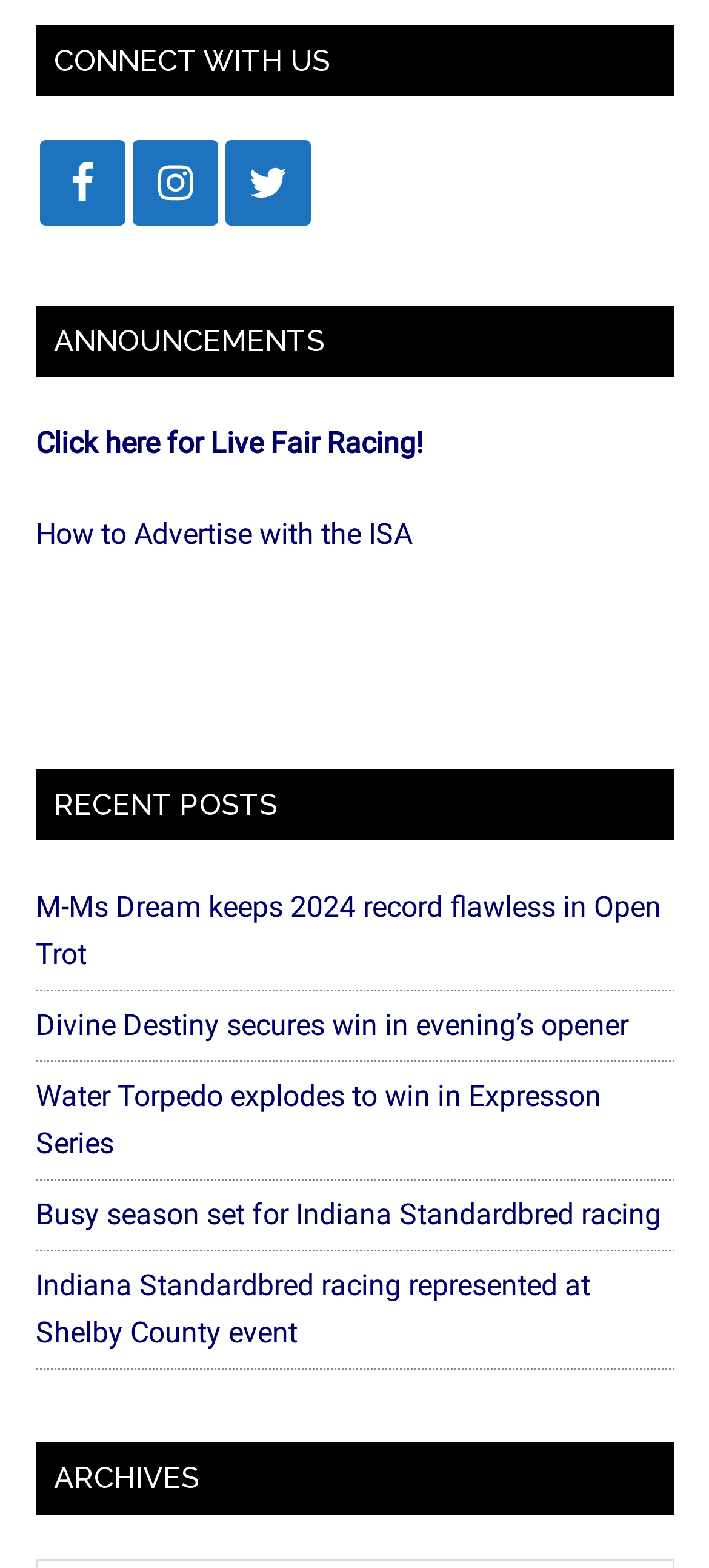Identify the bounding box coordinates for the UI element described as follows: title="ISA_Membership_Banner_2023". Use the format (top-left x, top-left y, bottom-right x, bottom-right y) and ensure all values are floating point numbers between 0 and 1.

[0.05, 0.384, 0.95, 0.385]